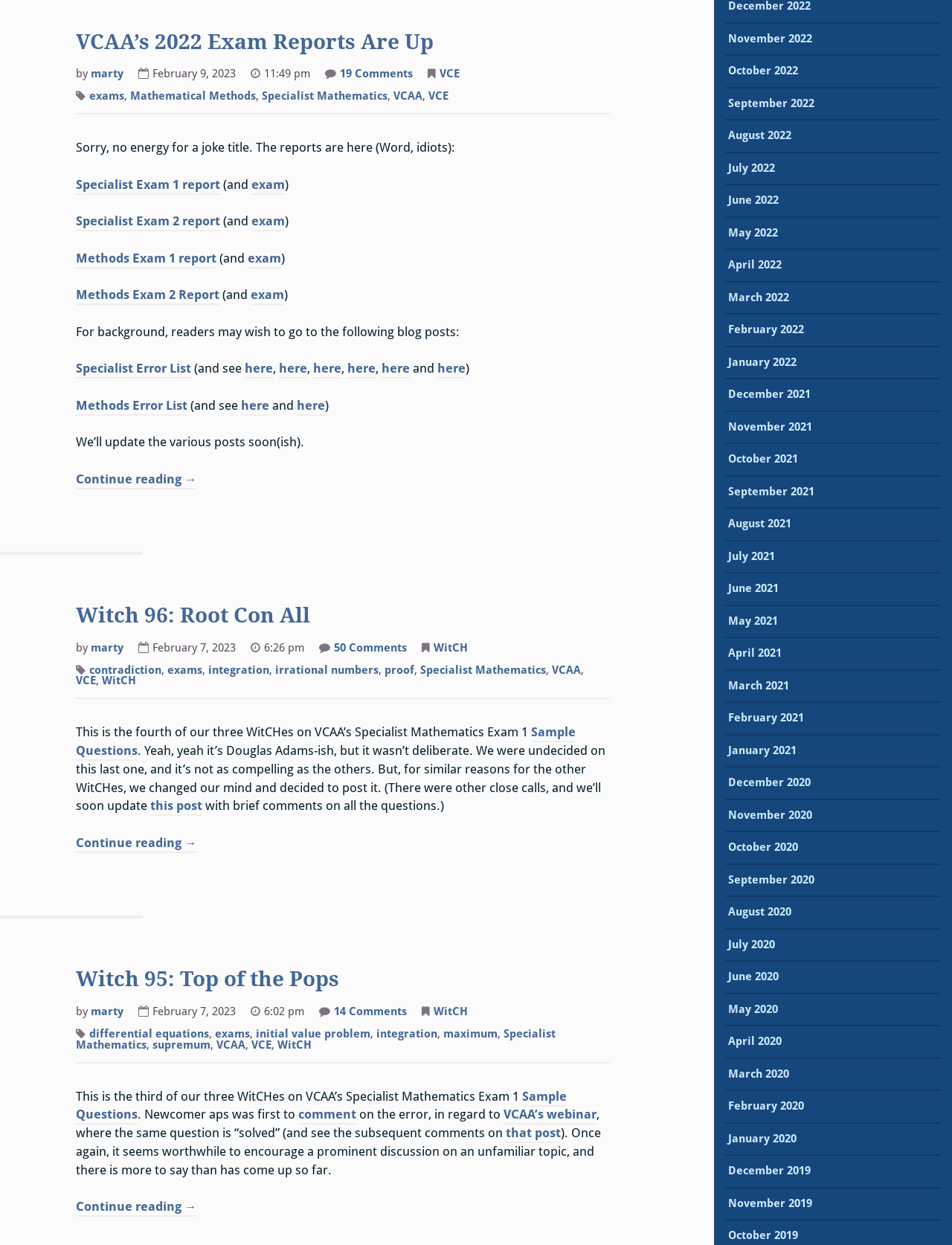Please identify the bounding box coordinates of the element I need to click to follow this instruction: "View the Specialist Exam 1 report".

[0.08, 0.142, 0.231, 0.156]